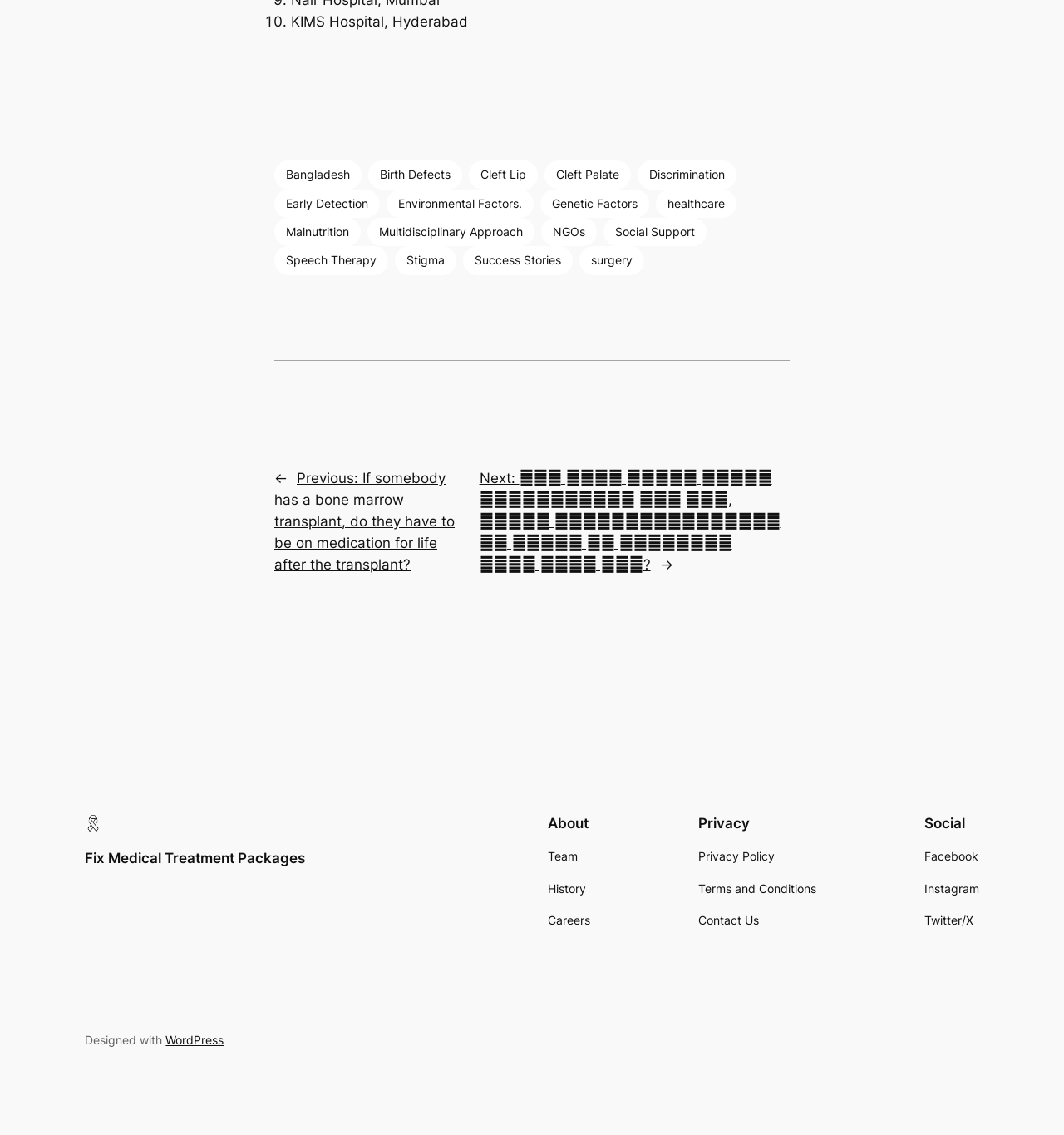From the webpage screenshot, predict the bounding box of the UI element that matches this description: "Terms and Conditions".

[0.656, 0.775, 0.767, 0.791]